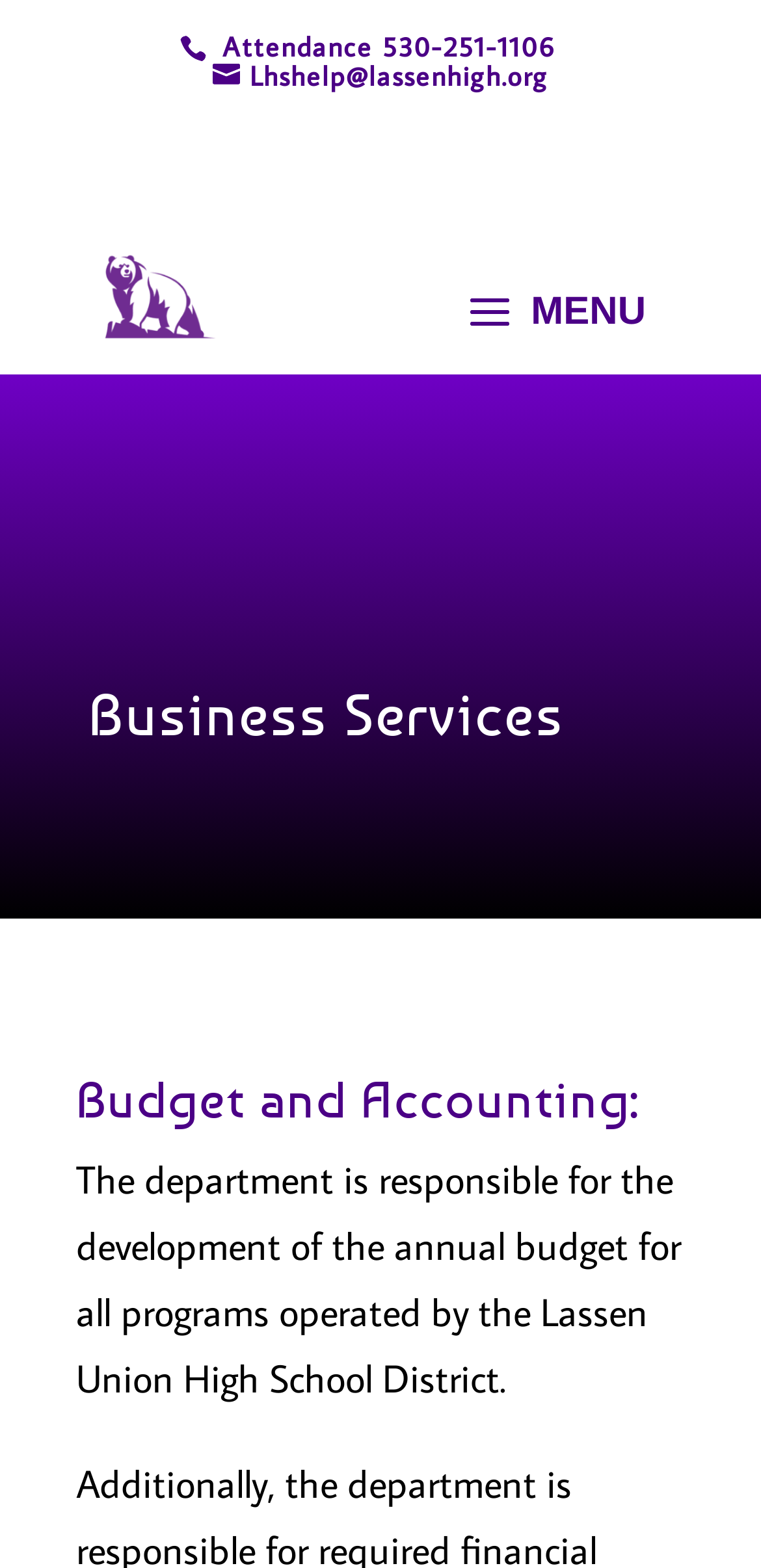Please examine the image and provide a detailed answer to the question: What is the section title below the header?

I found the section title by looking at the heading element that says 'Budget and Accounting:' which is located below the header.